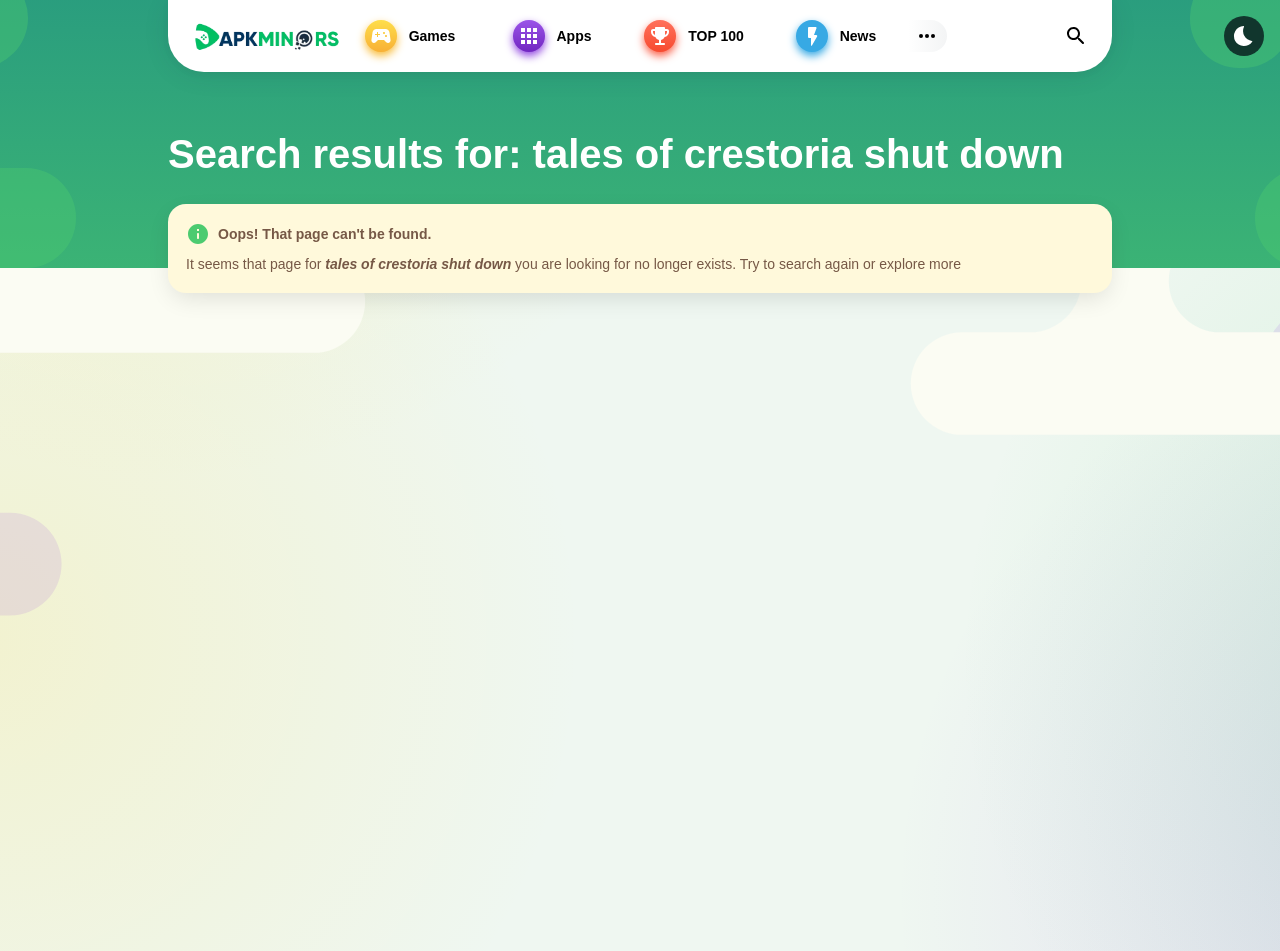Find the bounding box coordinates of the clickable region needed to perform the following instruction: "Toggle Dark Mode". The coordinates should be provided as four float numbers between 0 and 1, i.e., [left, top, right, bottom].

[0.956, 0.017, 0.988, 0.059]